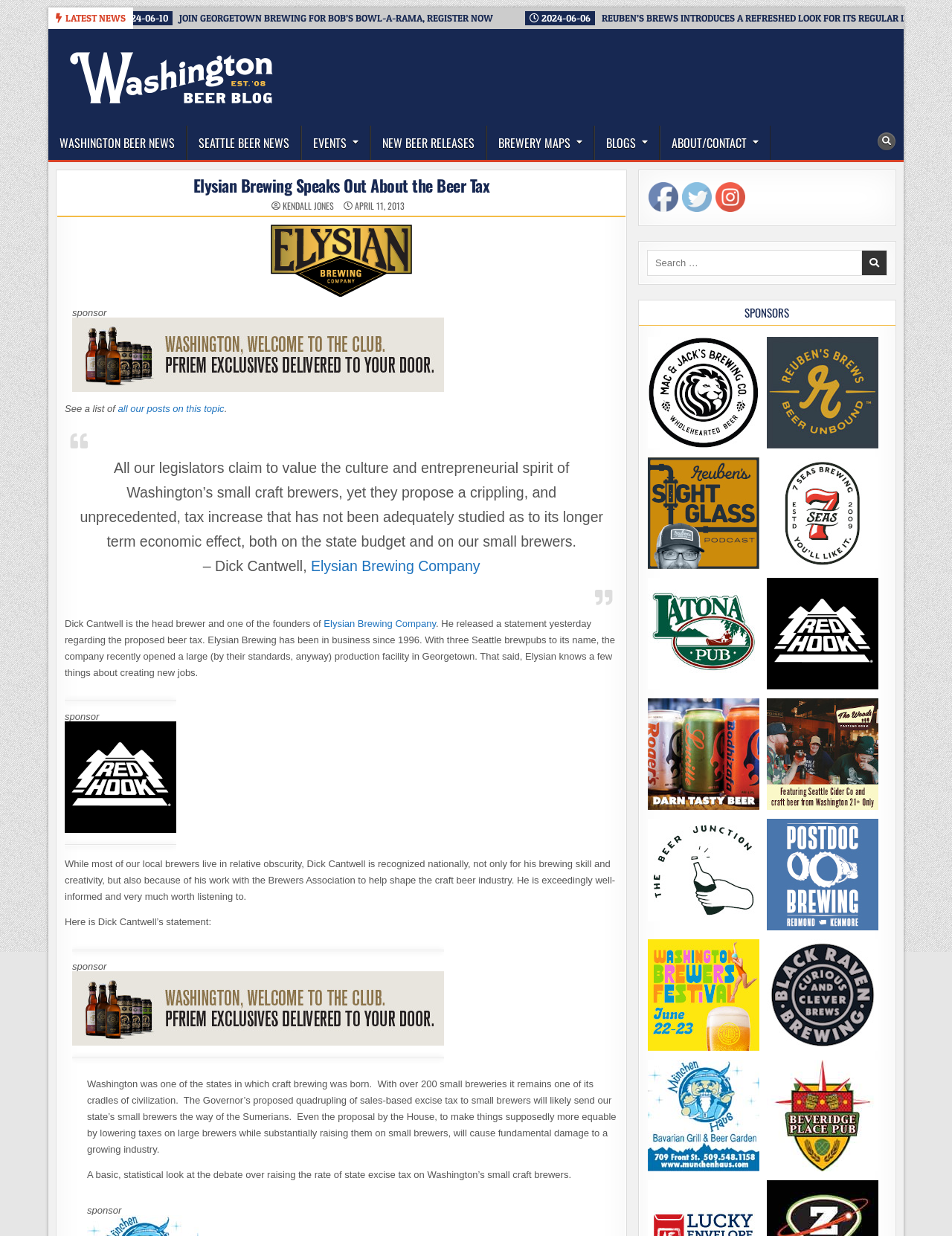Who is the head brewer of Elysian Brewing Company?
Please provide a detailed and comprehensive answer to the question.

According to the article, Dick Cantwell is the head brewer and one of the founders of Elysian Brewing Company, and he released a statement regarding the proposed beer tax.